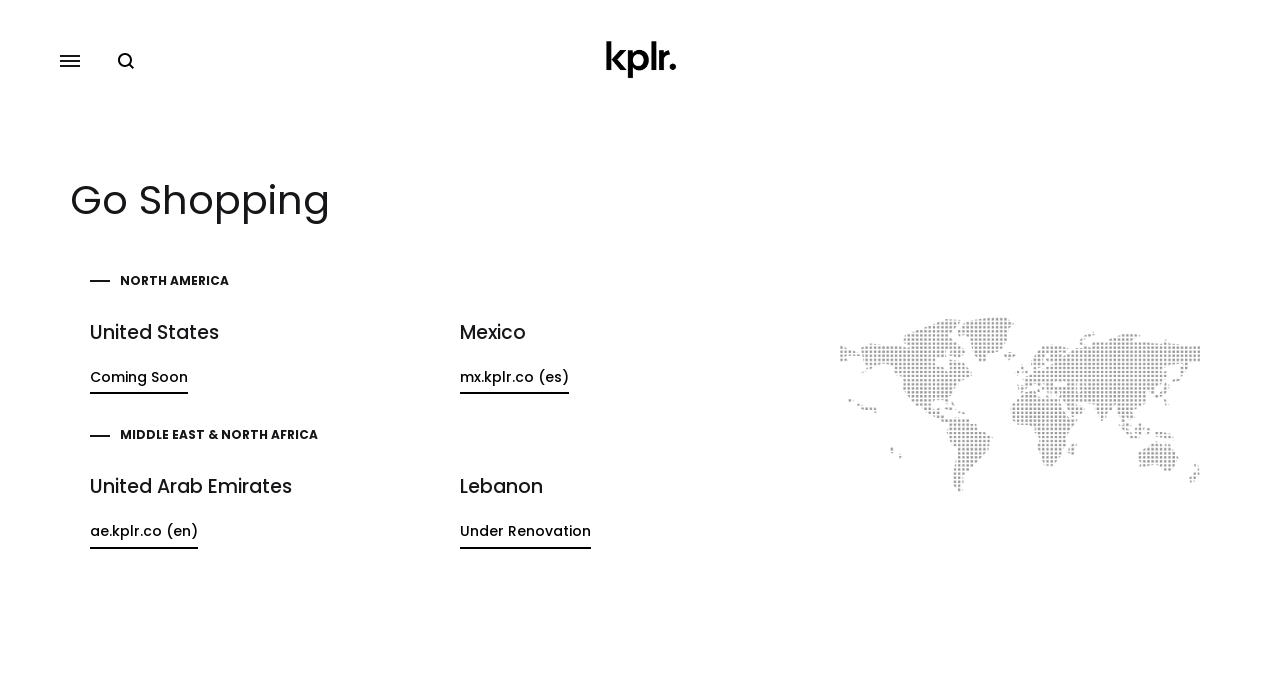Describe every aspect of the webpage comprehensively.

The webpage is titled "Kplr. – Possibility Matters" and features a prominent image at the top left corner. Below the image, there is a search textbox labeled "Search". 

To the right of the image, there is a link "Kplr. Kplr." with two identical images of "Kplr." inside it. Below this link, there is a heading "Kplr." followed by a link "Kplr." and a static text "Possibility Matters". 

The main content of the webpage is divided into sections. At the top, there is a heading "Go Shopping". Below it, there are three sections: "NORTH AMERICA", "MIDDLE EAST & NORTH AFRICA", and an unnamed section. 

In the "NORTH AMERICA" section, there are two subsections: "United States" and "Mexico". The "United States" subsection has a heading and a button labeled "Coming Soon". The "Mexico" subsection has a heading and a button labeled "mx.kplr.co (es)". 

In the "MIDDLE EAST & NORTH AFRICA" section, there are two subsections: "United Arab Emirates" and "Lebanon". The "United Arab Emirates" subsection has a heading and a button labeled "ae.kplr.co (en)". The "Lebanon" subsection has a heading and a button labeled "Under Renovation".